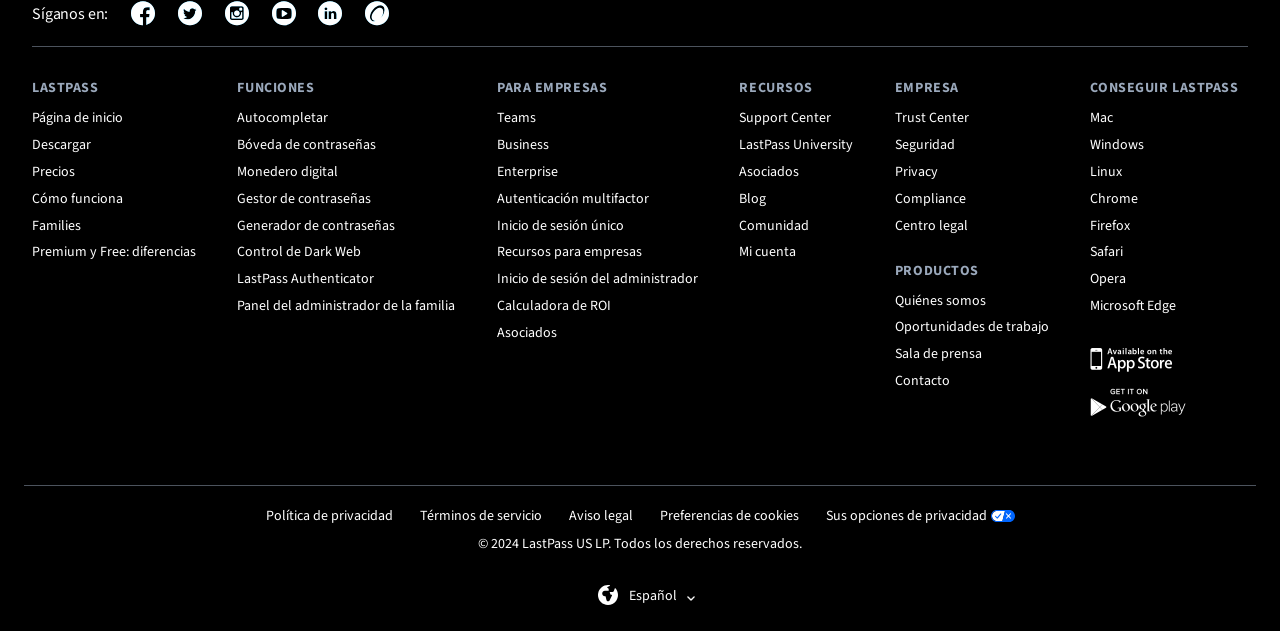Please locate the bounding box coordinates for the element that should be clicked to achieve the following instruction: "Click on the 'Trust Center' link". Ensure the coordinates are given as four float numbers between 0 and 1, i.e., [left, top, right, bottom].

[0.699, 0.172, 0.757, 0.203]